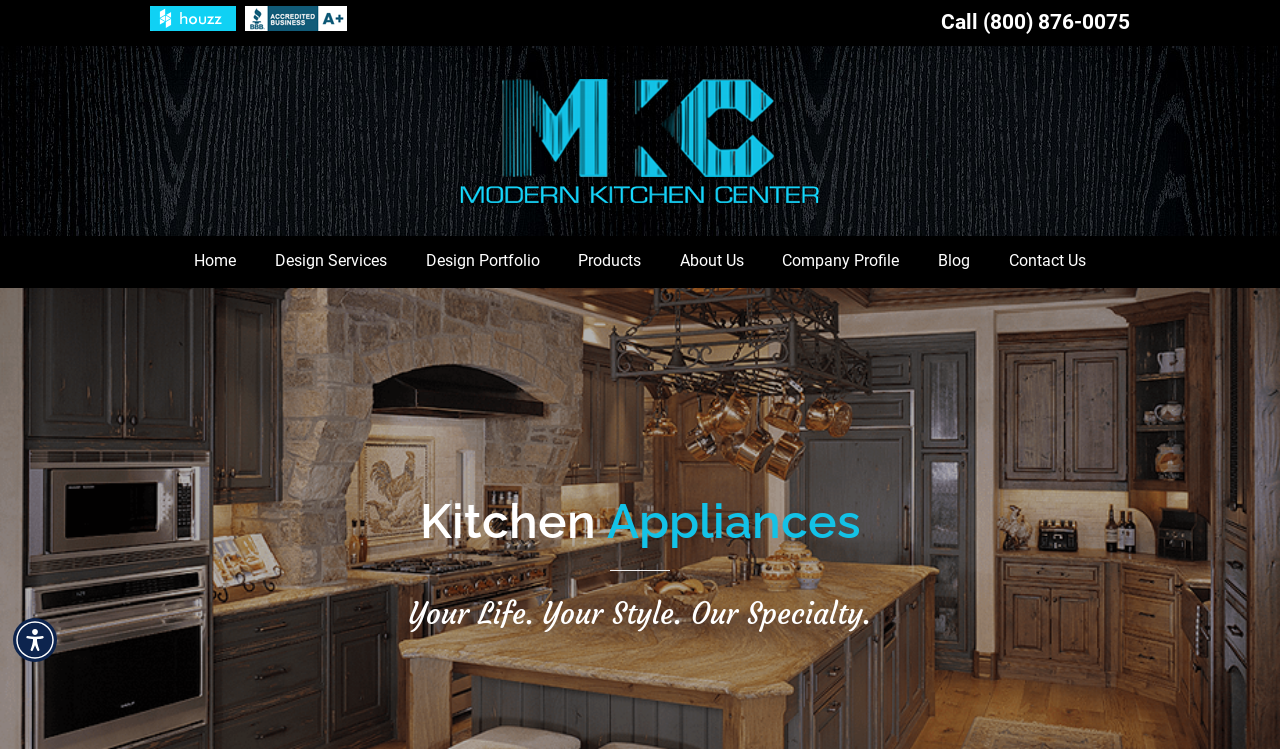Identify and provide the bounding box for the element described by: "aria-label="Accessibility Menu" title="Accessibility Menu"".

[0.01, 0.825, 0.045, 0.884]